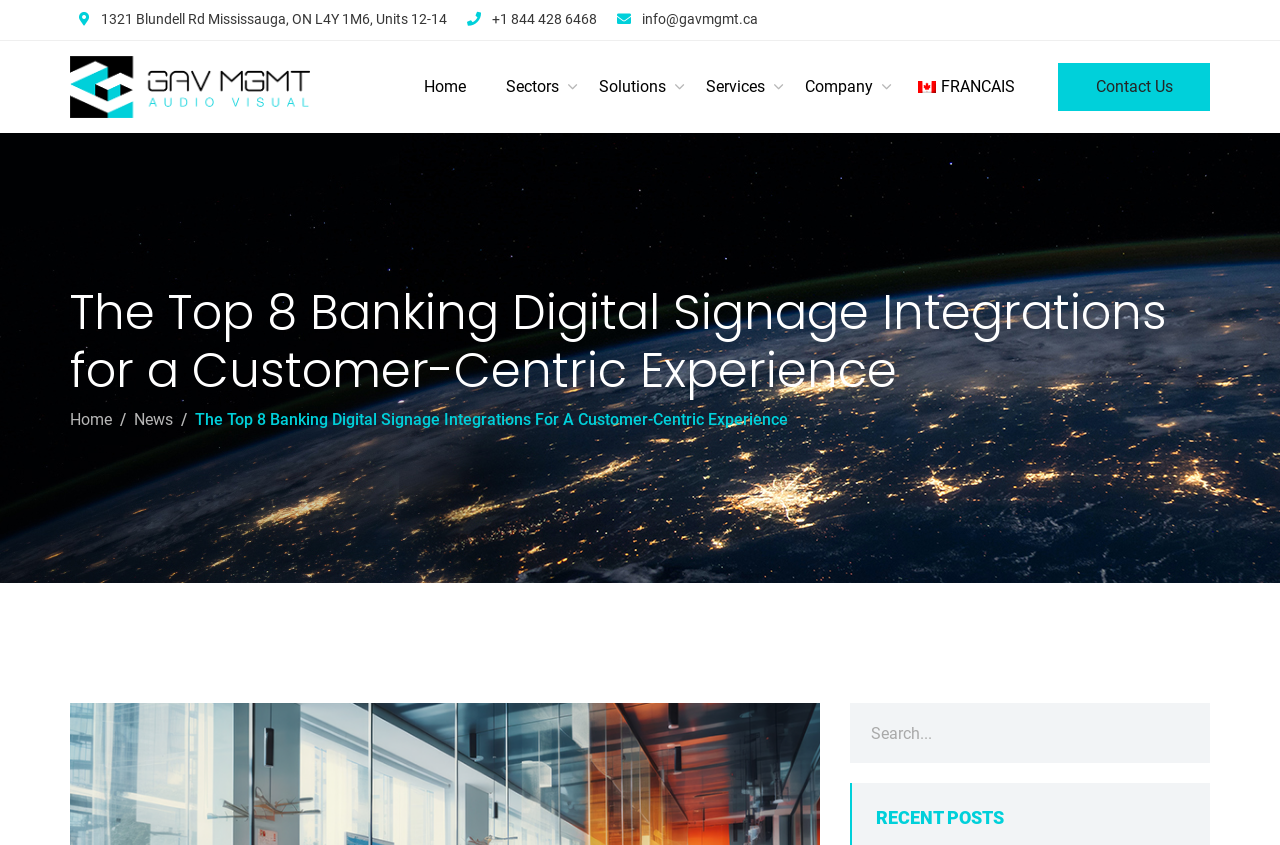Please find the bounding box coordinates of the element that needs to be clicked to perform the following instruction: "Go to Home page". The bounding box coordinates should be four float numbers between 0 and 1, represented as [left, top, right, bottom].

[0.317, 0.049, 0.378, 0.157]